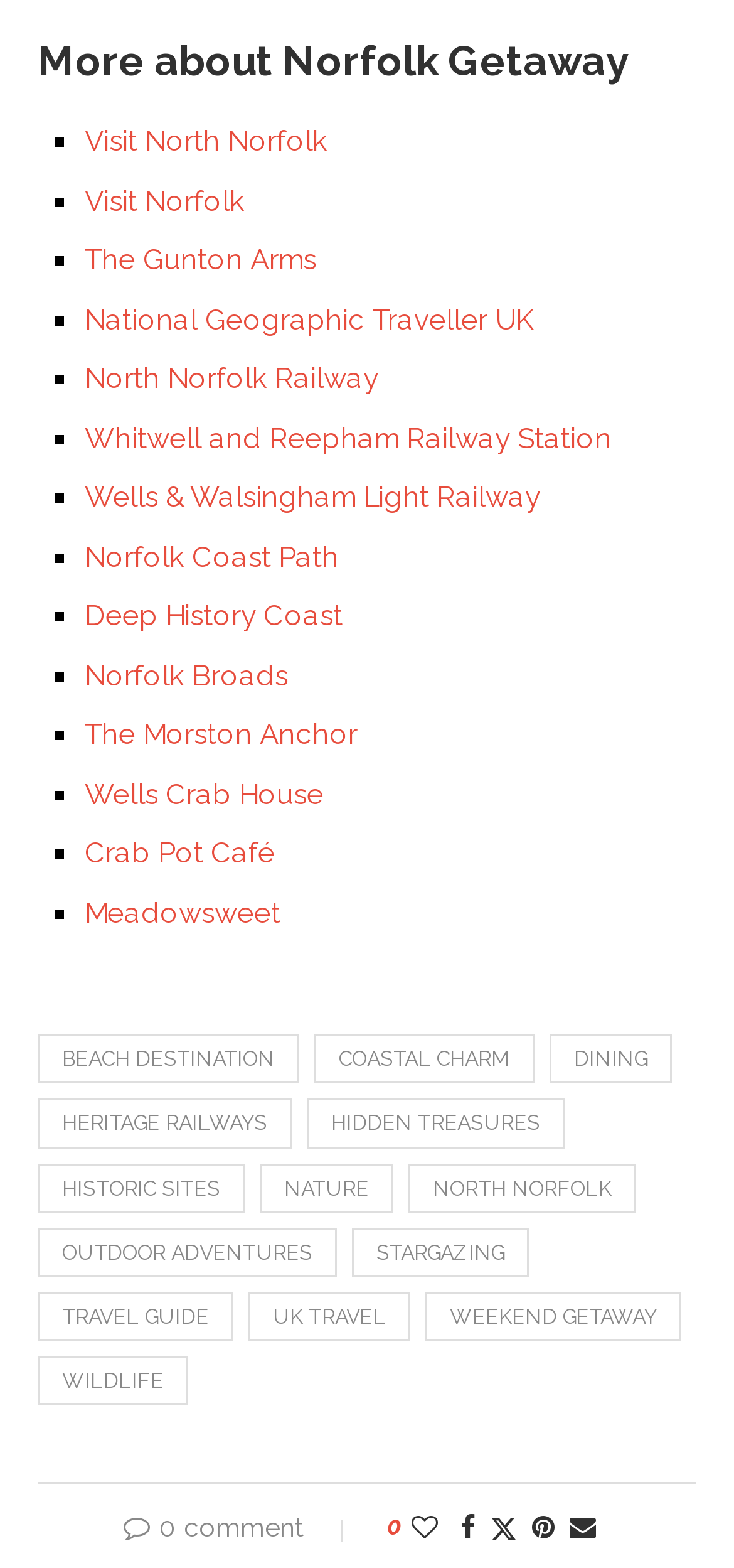Using the information shown in the image, answer the question with as much detail as possible: What is the main topic of this webpage?

The main topic of this webpage is Norfolk Getaway, which can be inferred from the heading 'More about Norfolk Getaway' at the top of the page.